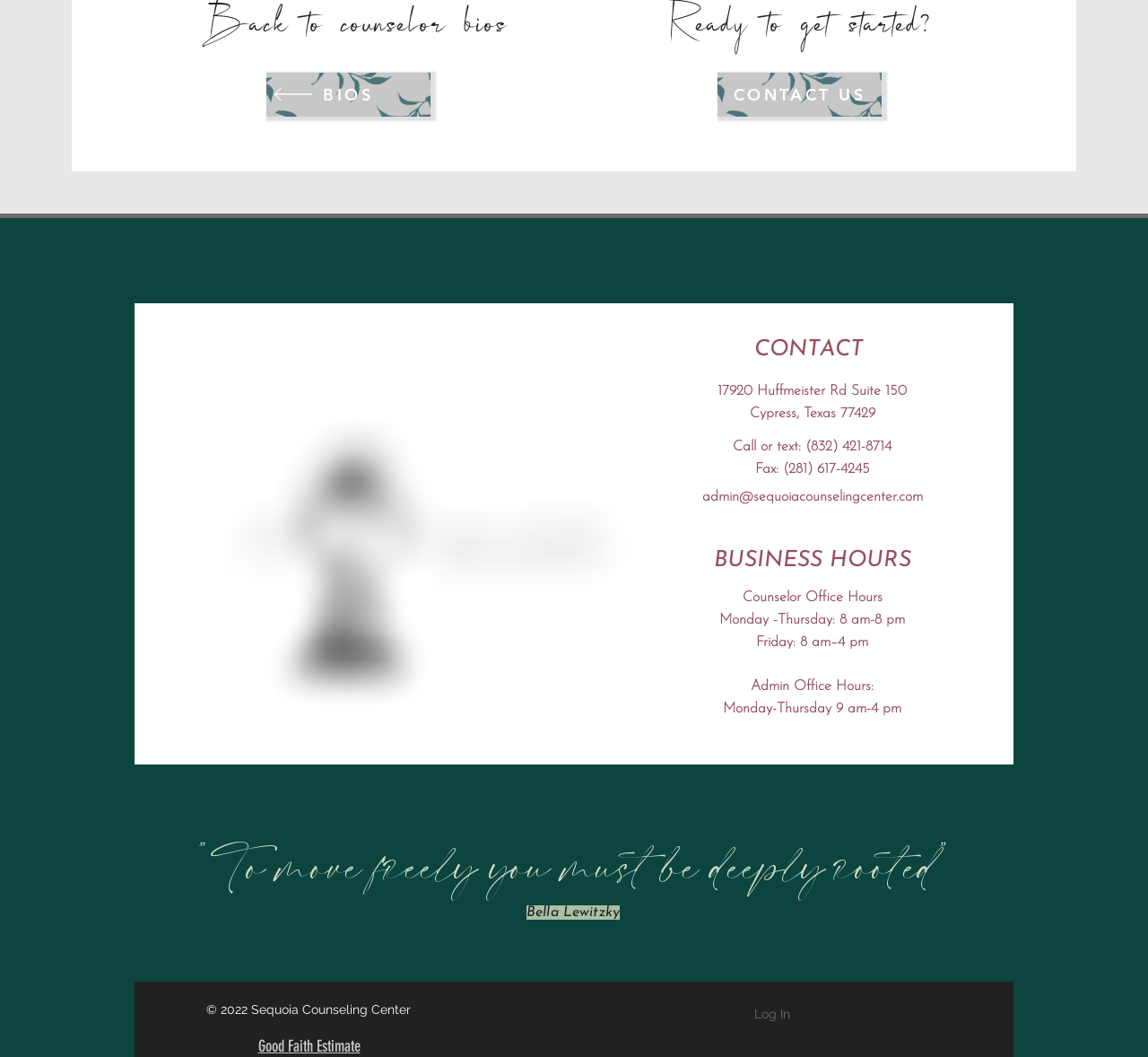Find the bounding box of the UI element described as follows: "Log In".

[0.646, 0.946, 0.699, 0.973]